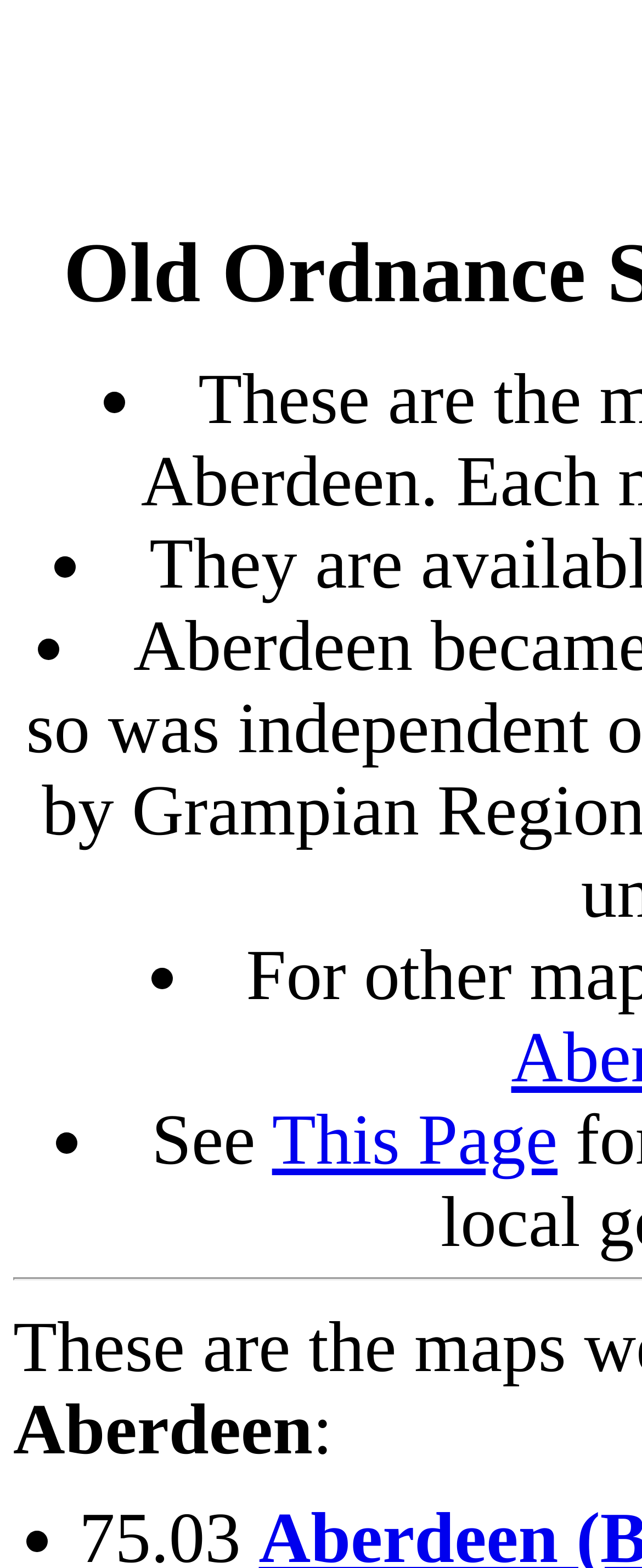What is the position of the text 'Aberdeen' on the page? From the image, respond with a single word or brief phrase.

Bottom left